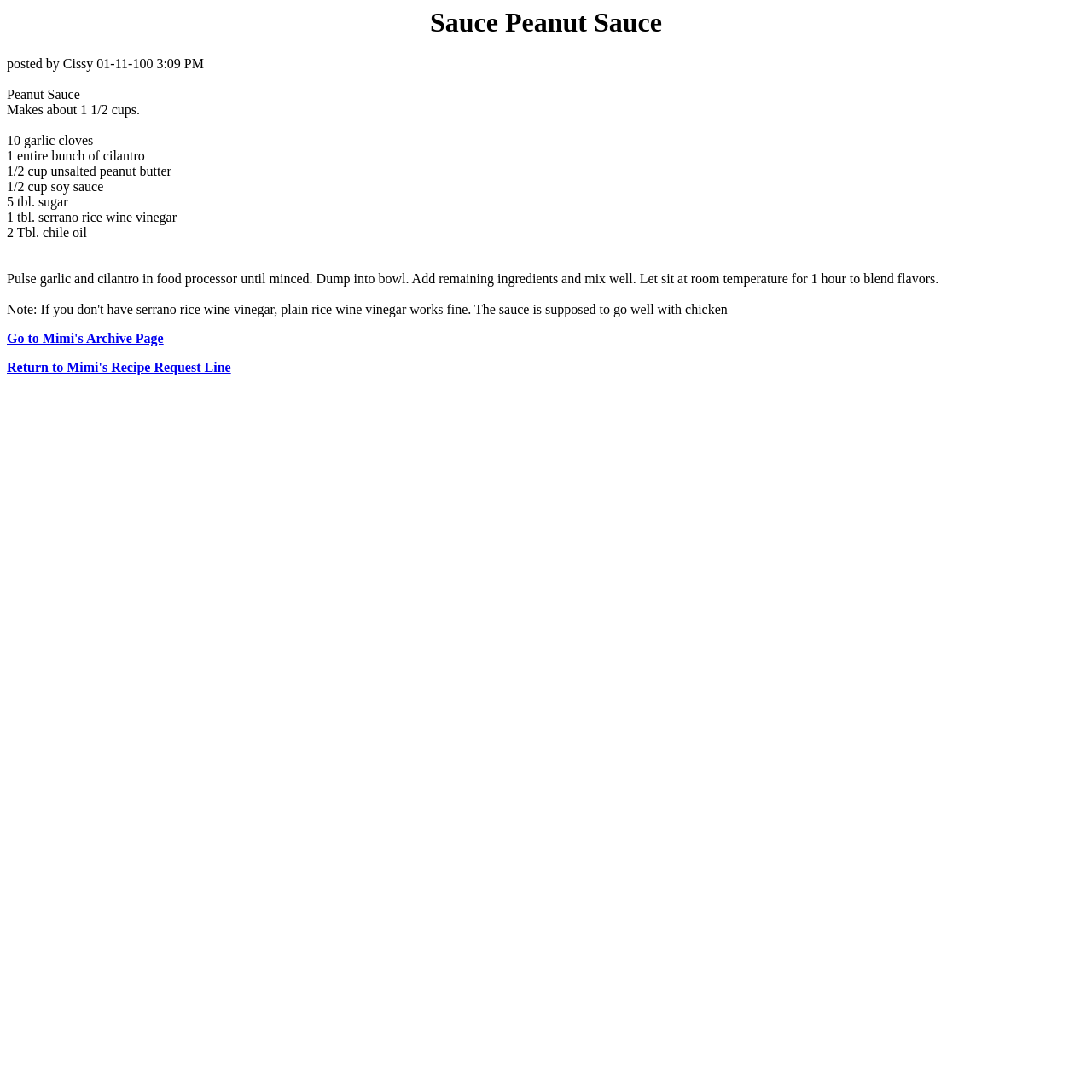Where can you find more recipes from Mimi?
Examine the image and provide an in-depth answer to the question.

There is a link at the bottom of the webpage that says 'Go to Mimi's Archive Page' which suggests that you can find more recipes from Mimi by clicking on this link.